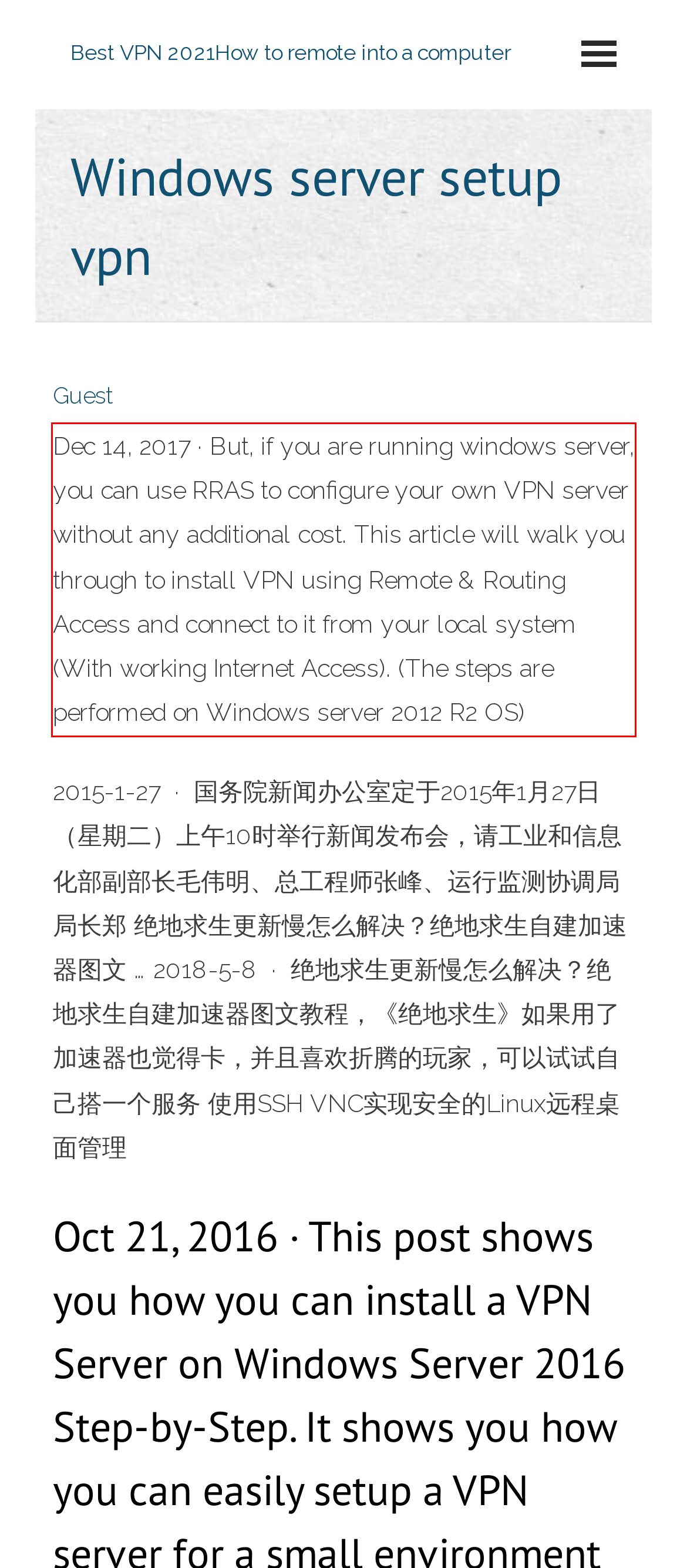Examine the webpage screenshot and use OCR to recognize and output the text within the red bounding box.

Dec 14, 2017 · But, if you are running windows server, you can use RRAS to configure your own VPN server without any additional cost. This article will walk you through to install VPN using Remote & Routing Access and connect to it from your local system (With working Internet Access). (The steps are performed on Windows server 2012 R2 OS)